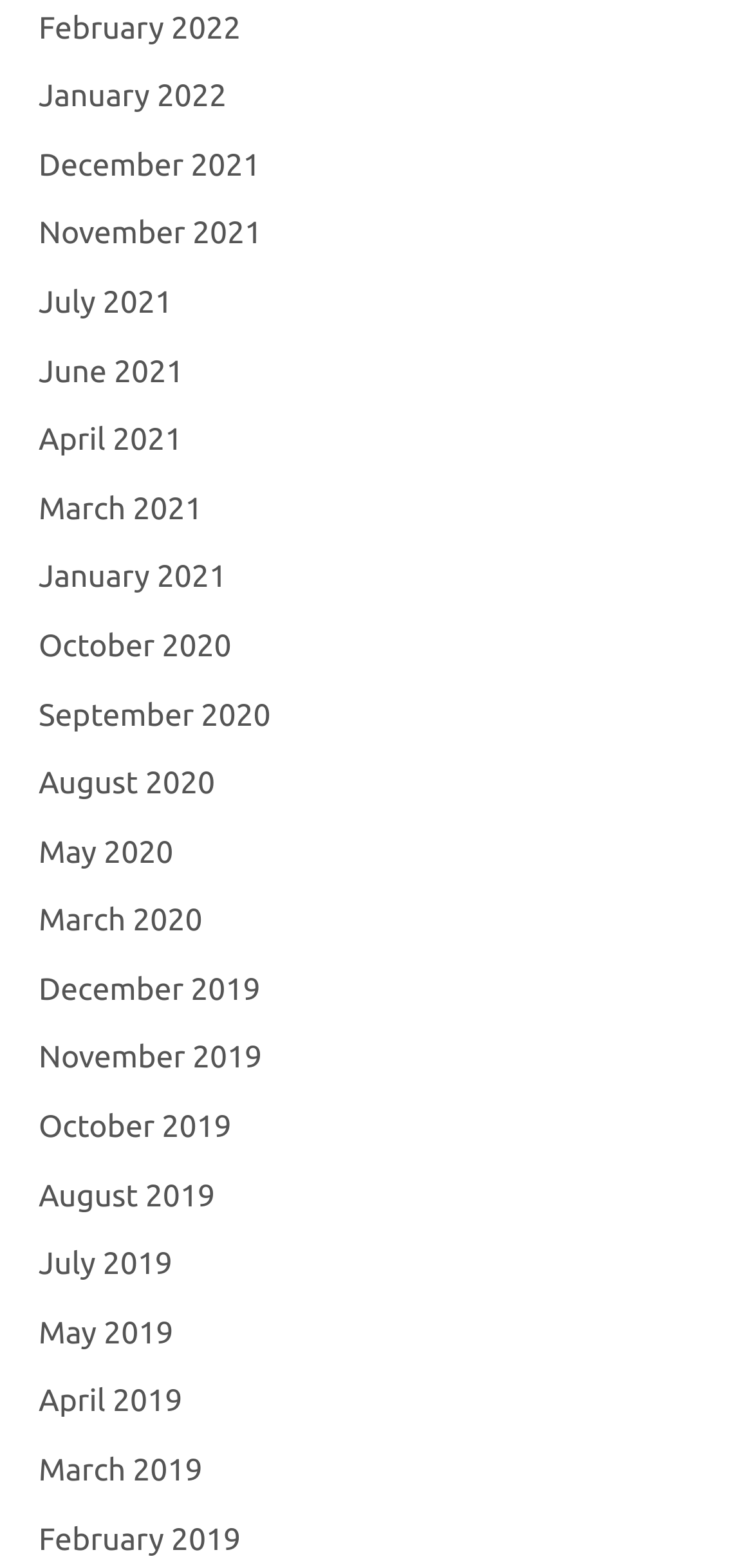What is the earliest month available on this webpage? Observe the screenshot and provide a one-word or short phrase answer.

February 2019